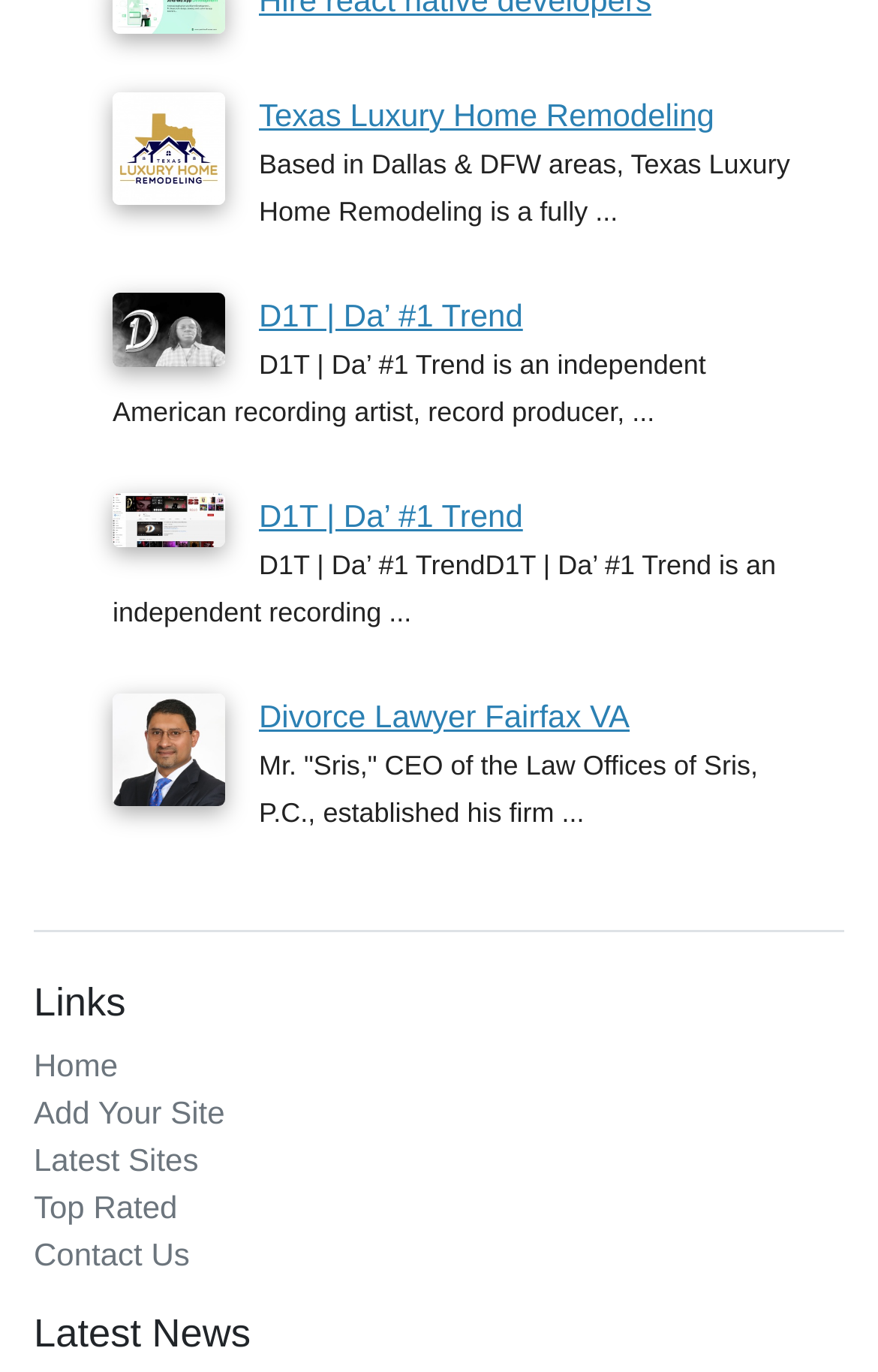Please identify the bounding box coordinates of the element I should click to complete this instruction: 'Click on Texas Luxury Home Remodeling link'. The coordinates should be given as four float numbers between 0 and 1, like this: [left, top, right, bottom].

[0.295, 0.07, 0.814, 0.097]